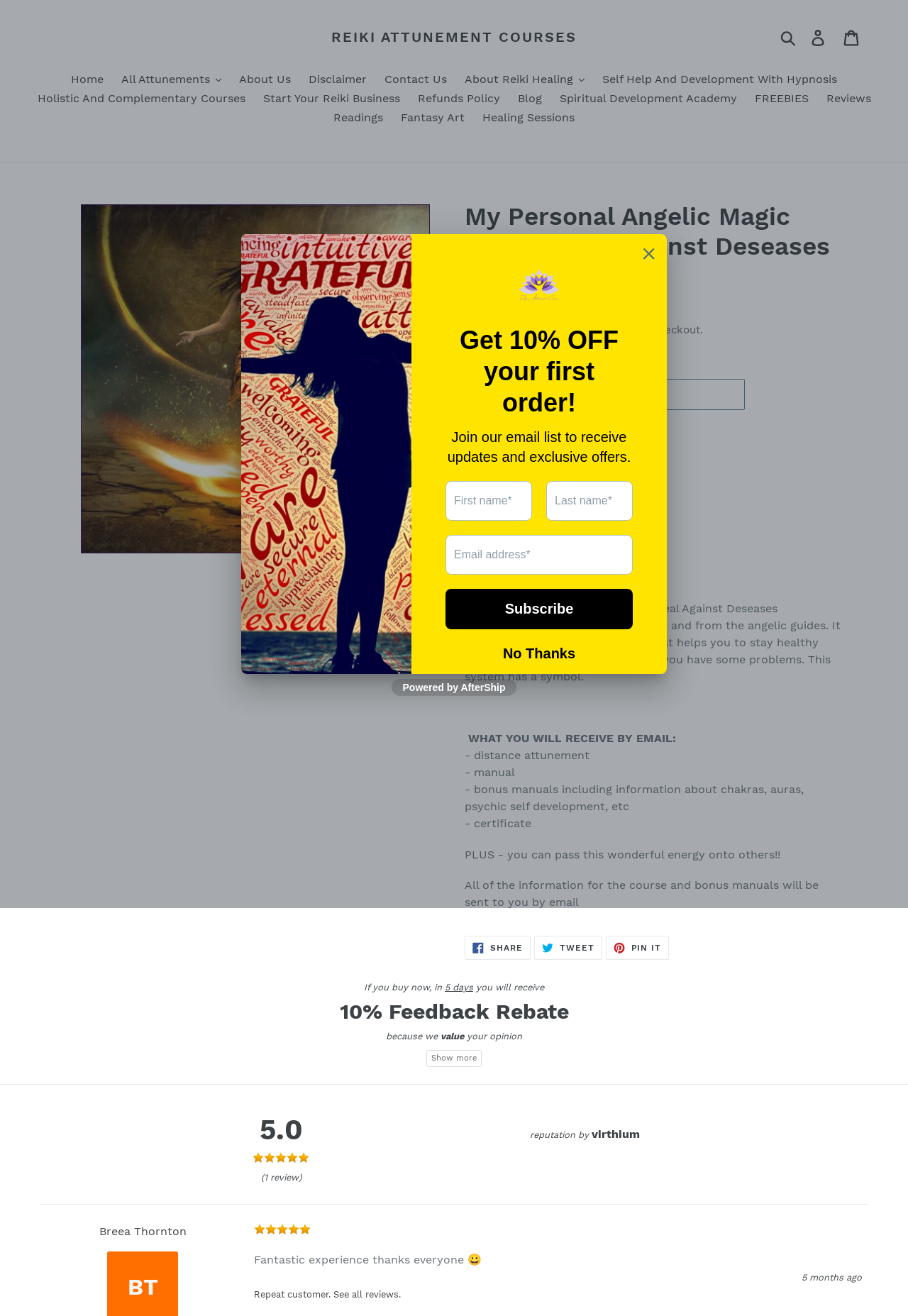Identify the bounding box coordinates of the clickable section necessary to follow the following instruction: "Click the 'Log in' link". The coordinates should be presented as four float numbers from 0 to 1, i.e., [left, top, right, bottom].

[0.884, 0.035, 0.92, 0.059]